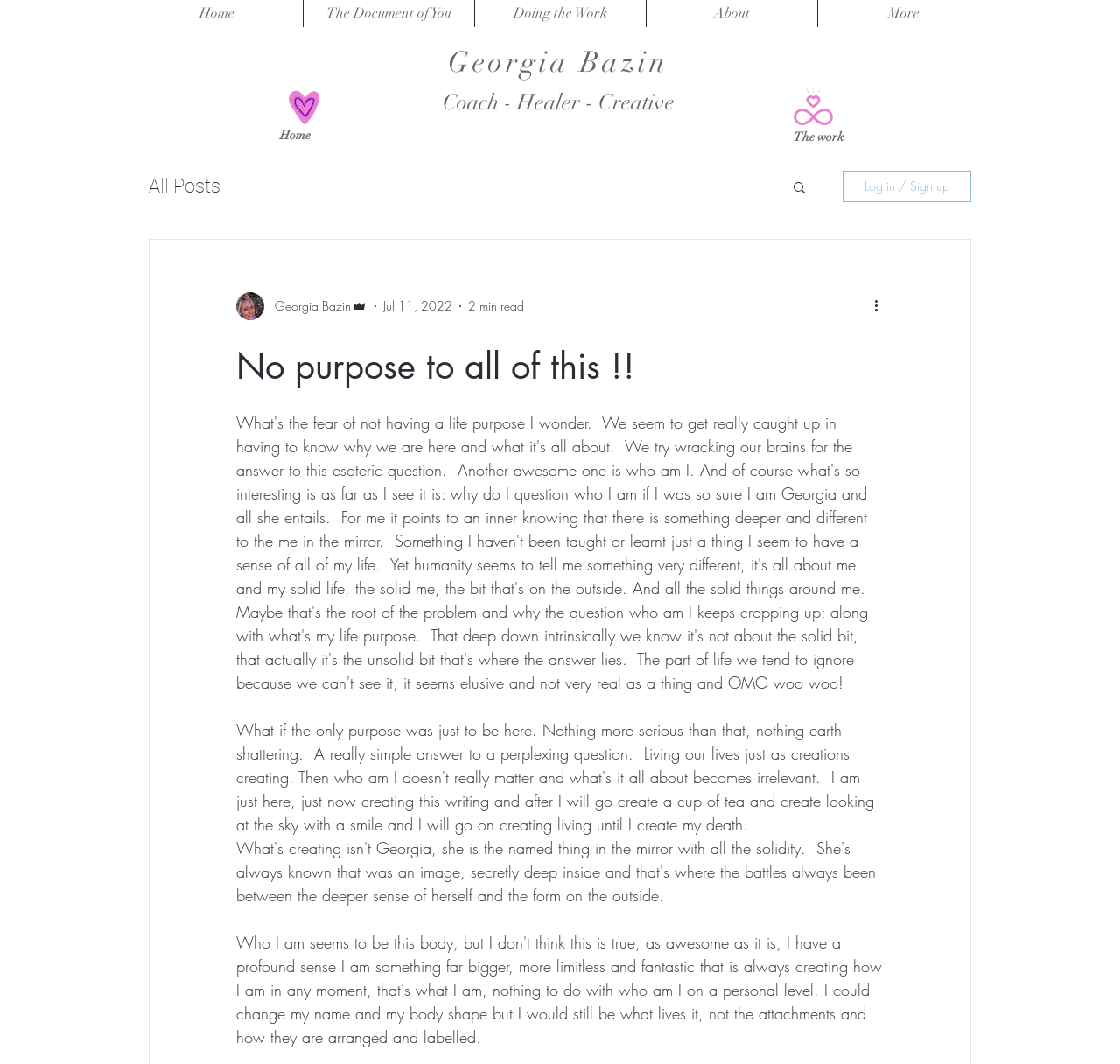Find the bounding box coordinates of the clickable element required to execute the following instruction: "go to home page". Provide the coordinates as four float numbers between 0 and 1, i.e., [left, top, right, bottom].

[0.117, 0.0, 0.27, 0.025]